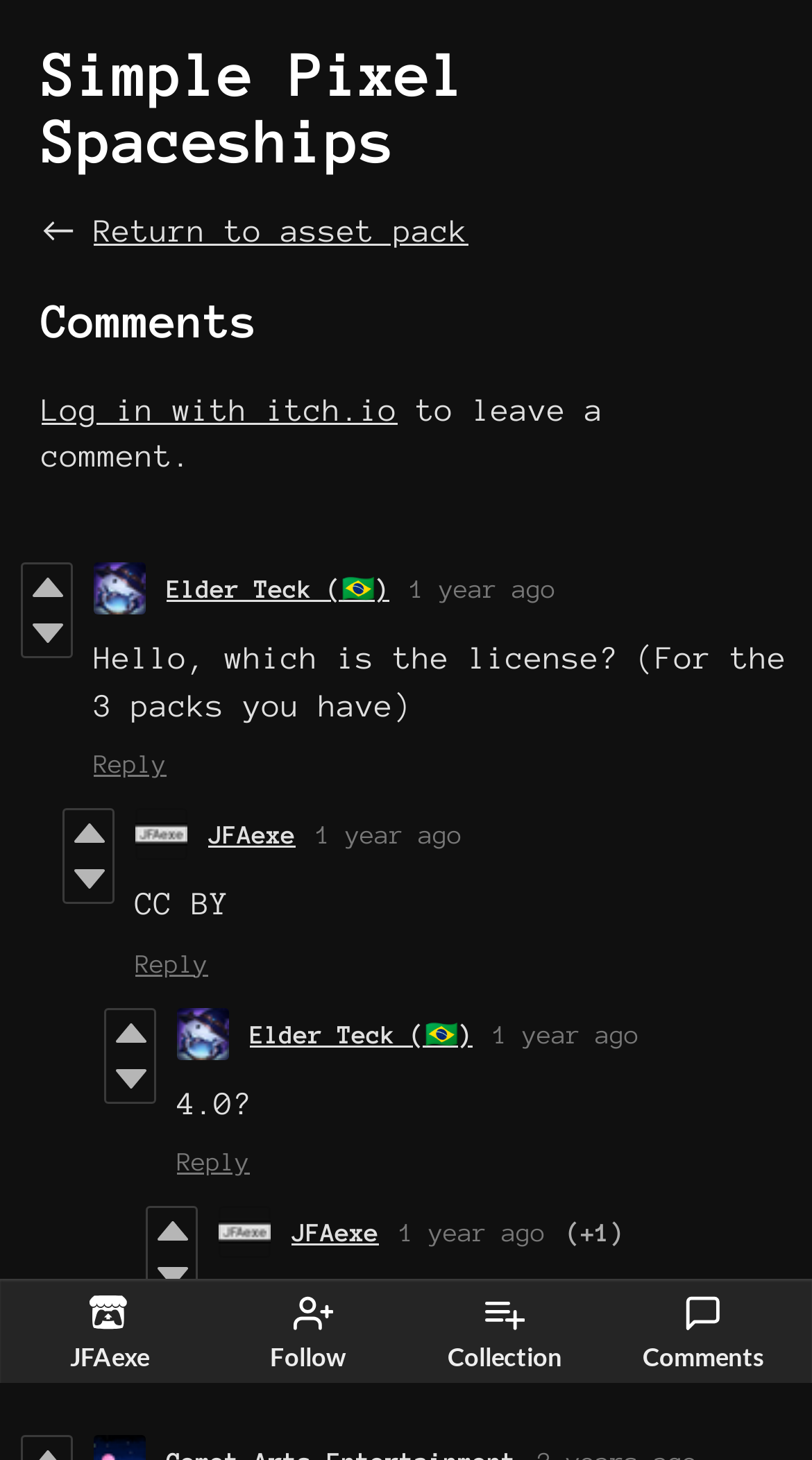Show me the bounding box coordinates of the clickable region to achieve the task as per the instruction: "Reply to a comment".

[0.115, 0.514, 0.205, 0.532]